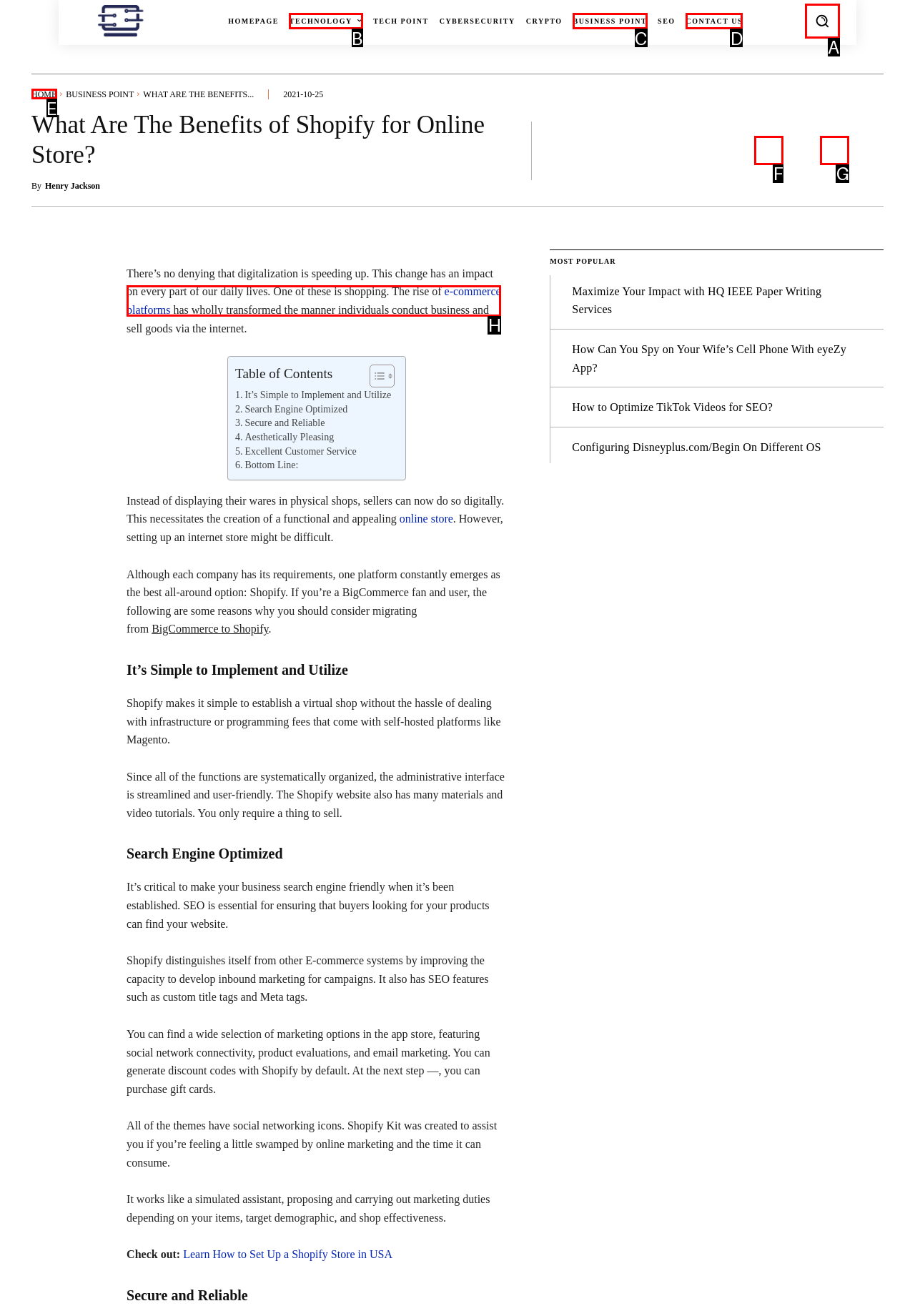Pick the option that best fits the description: Business Point. Reply with the letter of the matching option directly.

C